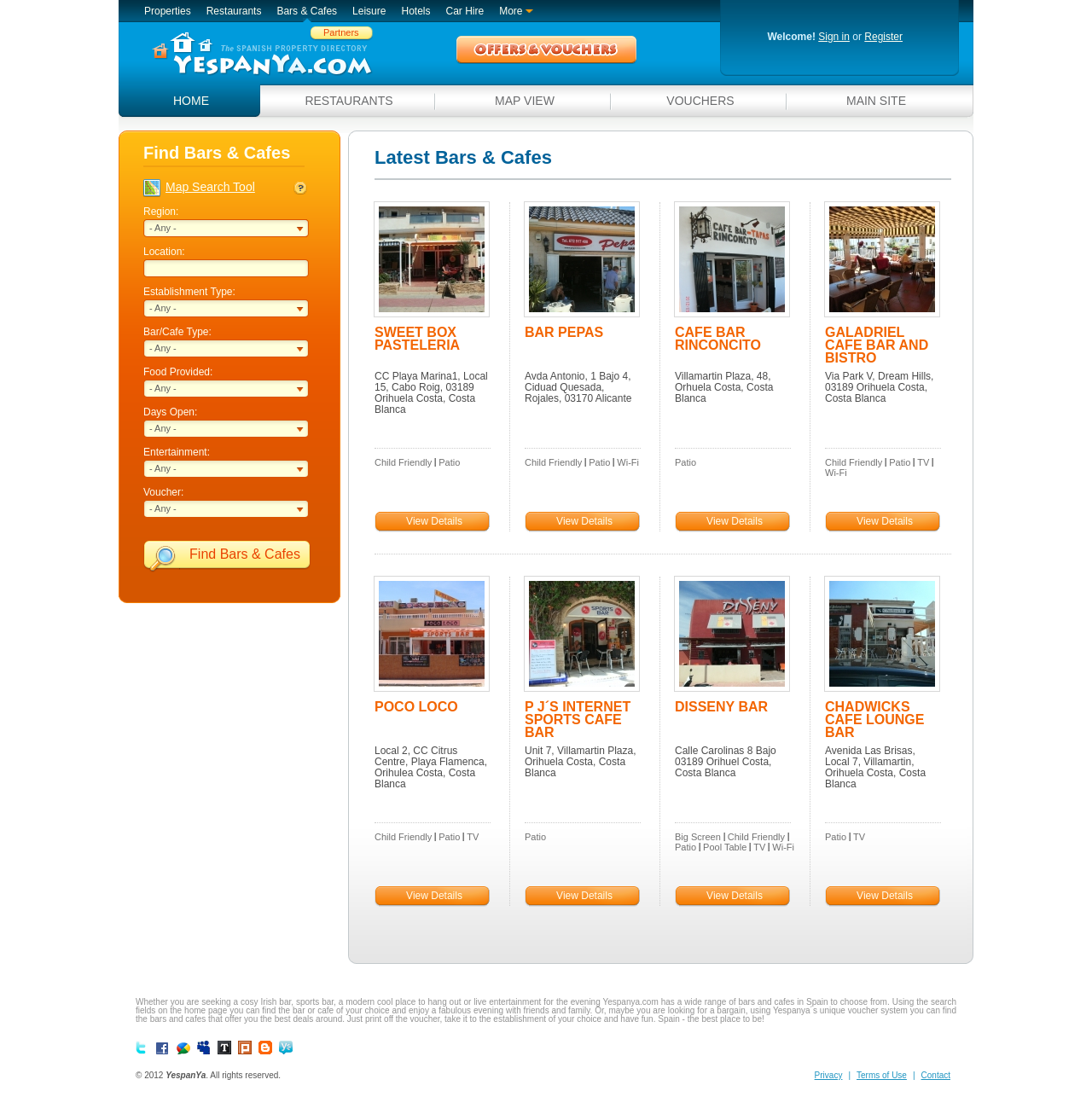Based on the visual content of the image, answer the question thoroughly: What is the name of the first bar/cafe listed?

I looked at the list of bars and cafes on the webpage and found that the first one listed is SWEET BOX PASTELERIA.